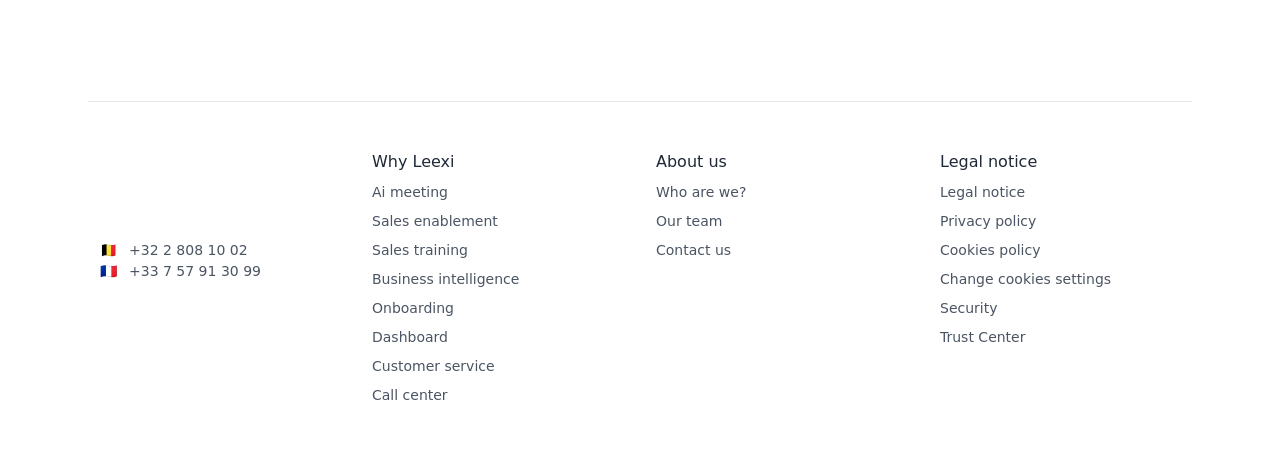Determine the bounding box coordinates for the clickable element to execute this instruction: "Read about who we are". Provide the coordinates as four float numbers between 0 and 1, i.e., [left, top, right, bottom].

[0.512, 0.398, 0.583, 0.433]